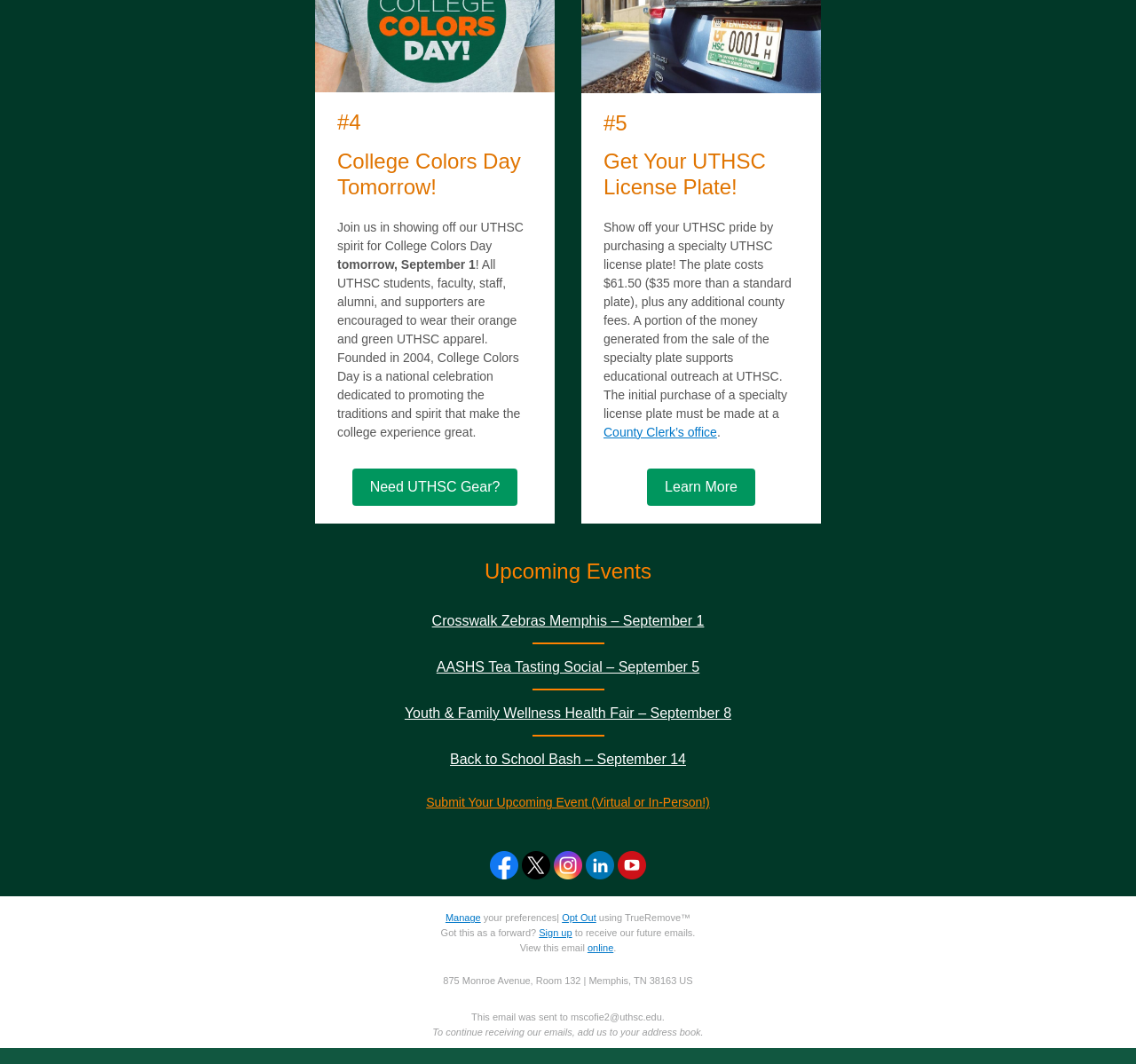Please provide a one-word or short phrase answer to the question:
Where can the initial purchase of a specialty UTHSC license plate be made?

County Clerk's office